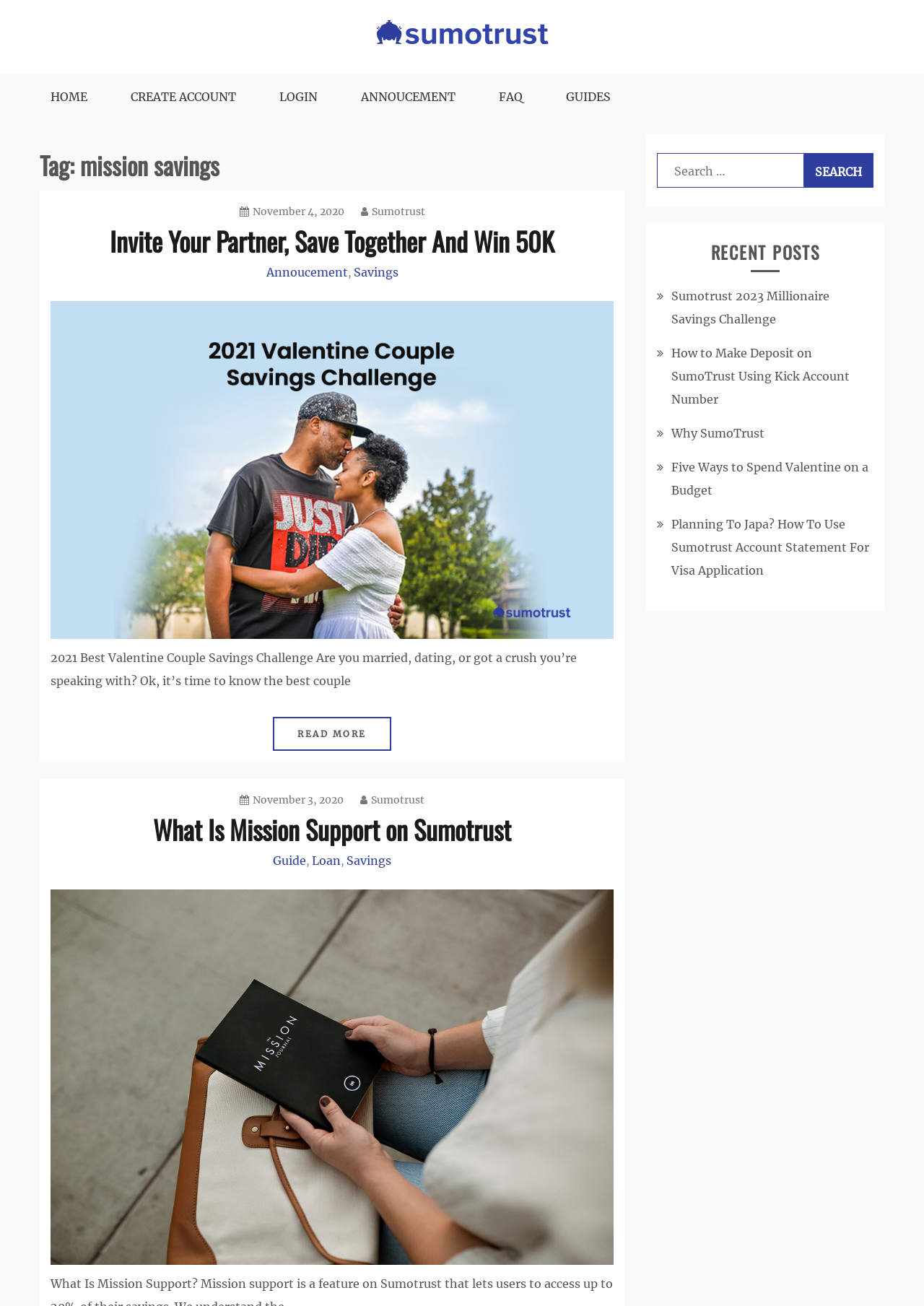Describe the webpage meticulously, covering all significant aspects.

The webpage is about mission savings archives. At the top, there are six links: HOME, CREATE ACCOUNT, LOGIN, ANNOUCEMENT, FAQ, and GUIDES, aligned horizontally. Below these links, there is a header with the title "Tag: mission savings". 

The main content of the webpage is divided into several sections. The first section has a heading "Invite Your Partner, Save Together And Win 50K" and a link with the same title. Below this, there is a paragraph of text describing the 2021 Best Valentine Couple Savings Challenge. 

The next section has a link "READ MORE" at the bottom. Above this link, there are several links and a heading "What Is Mission Support on Sumotrust". The links are related to guides, loans, and savings.

Further down, there are more sections with similar structures, each with headings and links related to savings and financial topics. 

On the right side of the webpage, there is a complementary section with a search bar at the top. Below the search bar, there is a heading "RECENT POSTS" followed by five links to recent posts, including "Sumotrust 2023 Millionaire Savings Challenge" and "Five Ways to Spend Valentine on a Budget".